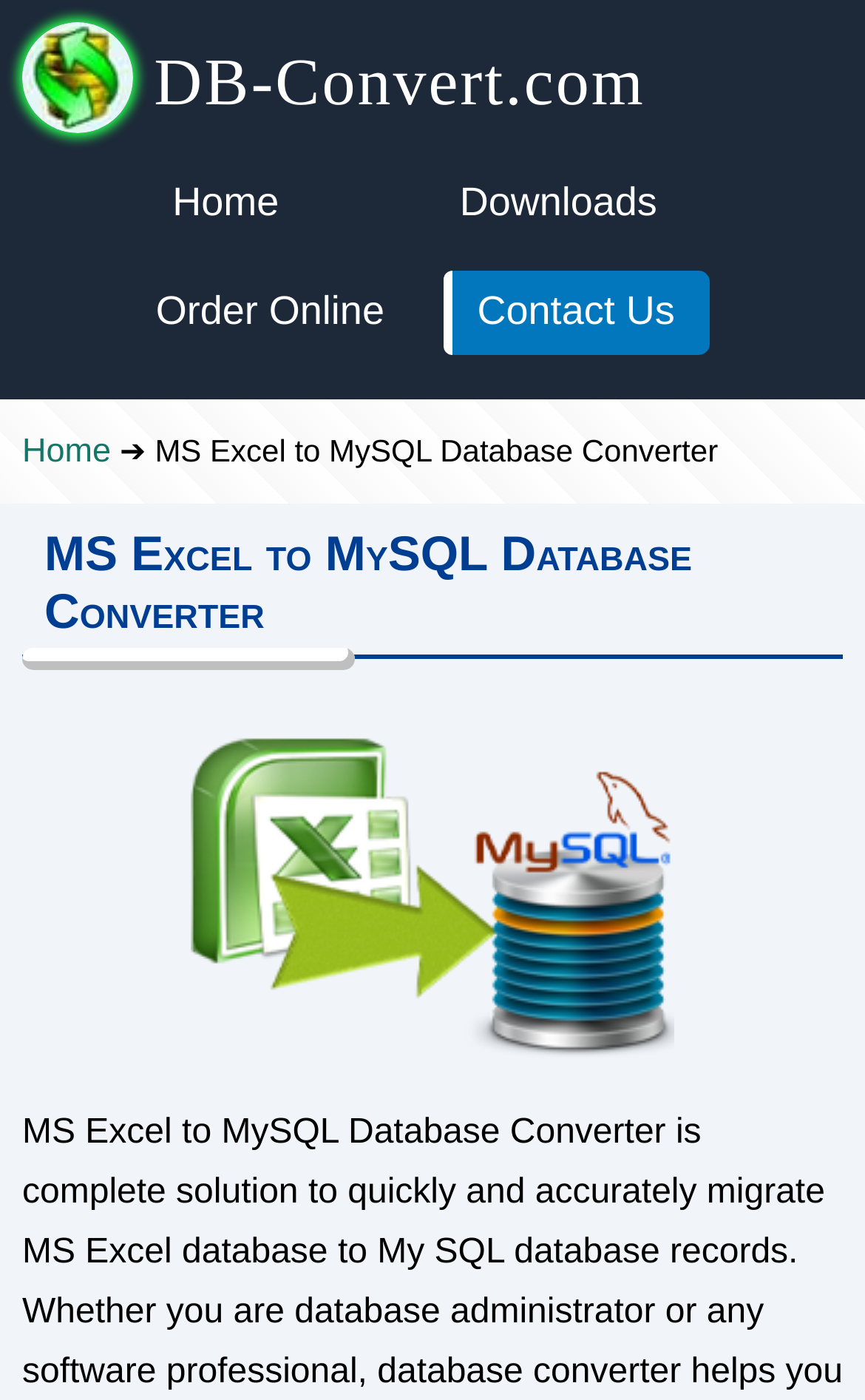Please predict the bounding box coordinates (top-left x, top-left y, bottom-right x, bottom-right y) for the UI element in the screenshot that fits the description: Home

[0.199, 0.128, 0.469, 0.162]